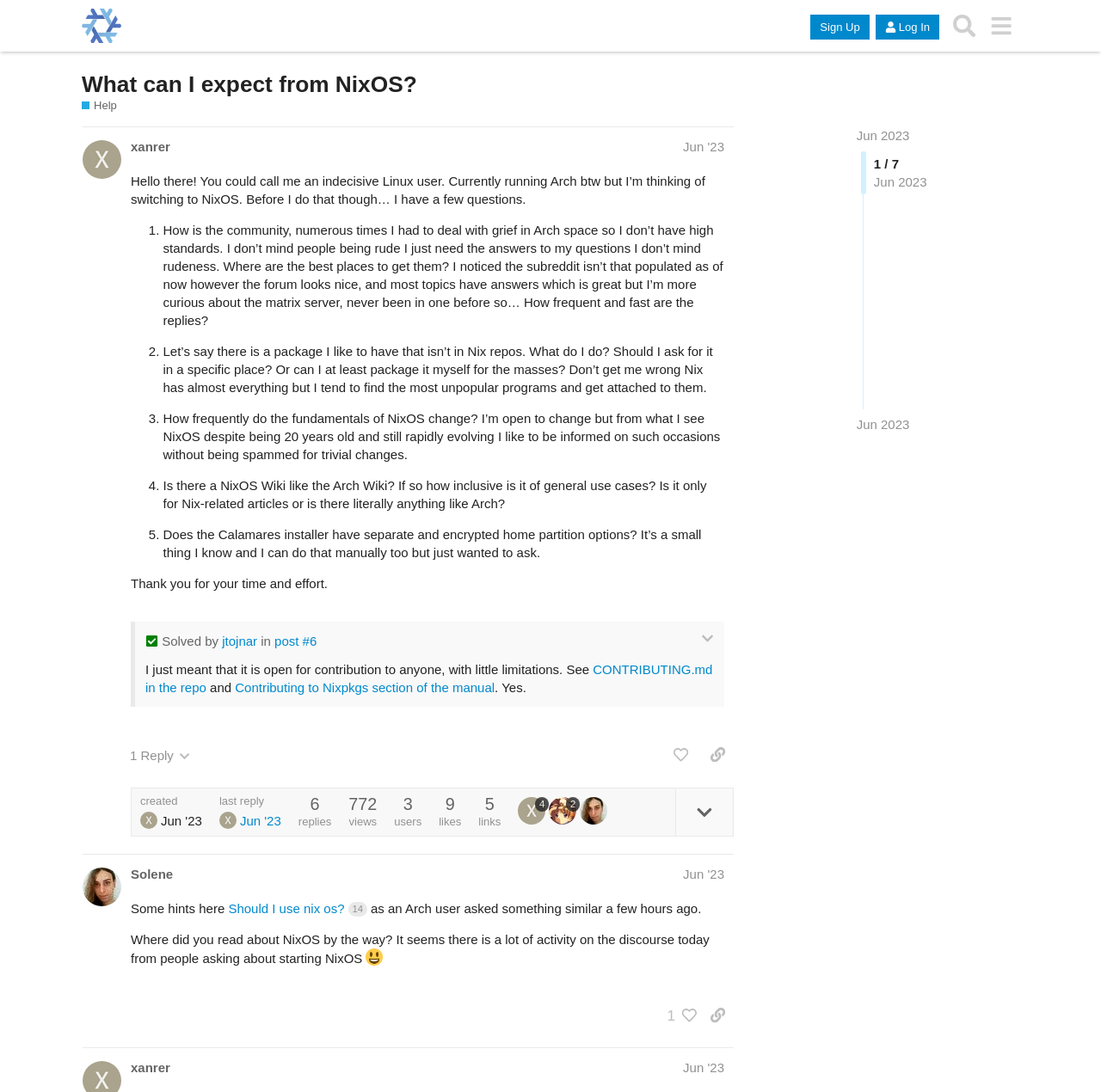How many views does the post have?
Answer the question with as much detail as you can, using the image as a reference.

The number of views can be found in the static text element with the text '3' which is located below the post content and is labeled as 'views'.